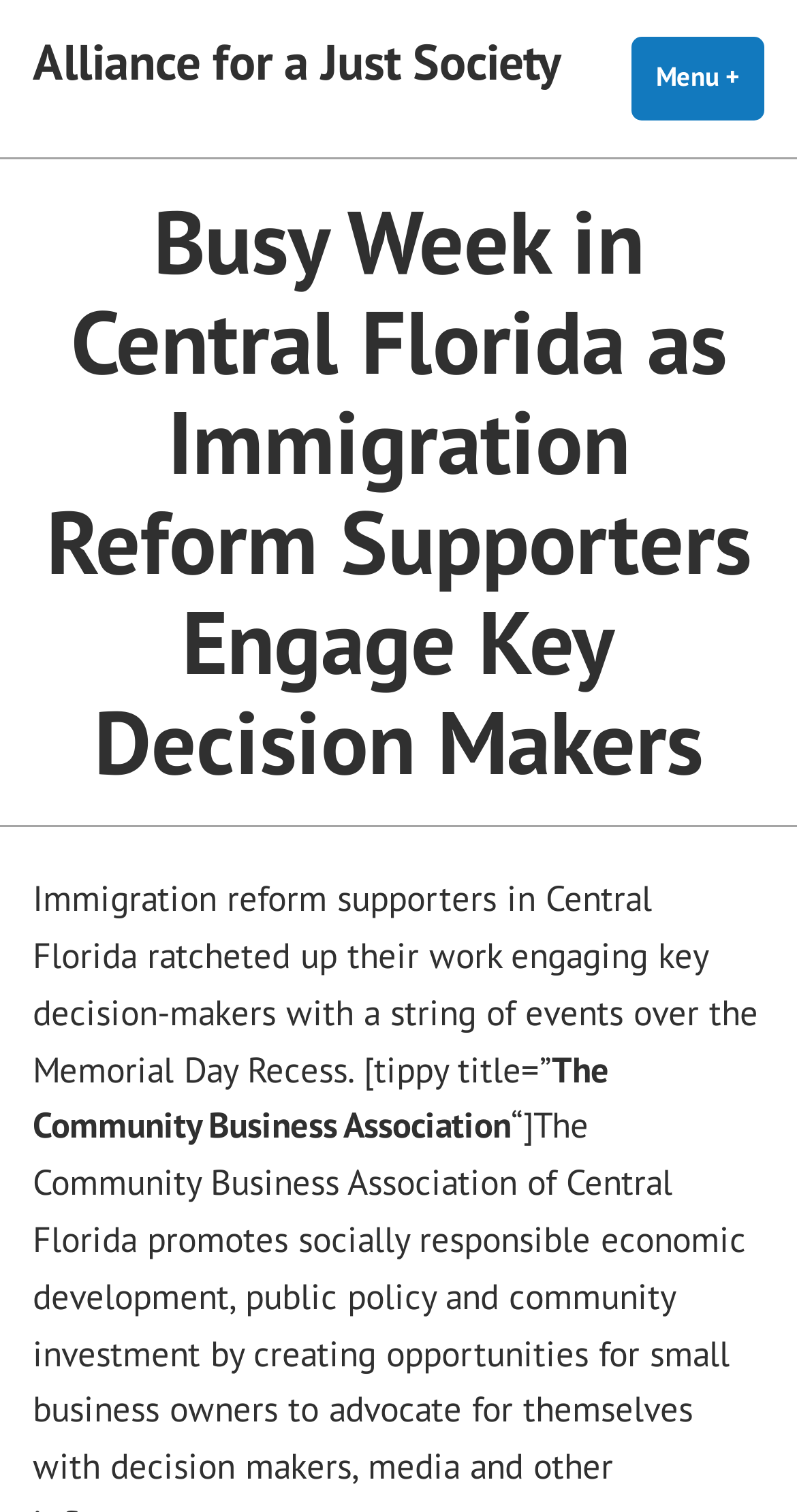Based on the image, give a detailed response to the question: What is the name of the organization mentioned?

By examining the webpage content, specifically the link element 'Alliance for a Just Society', it is evident that the organization mentioned is Alliance for a Just Society.